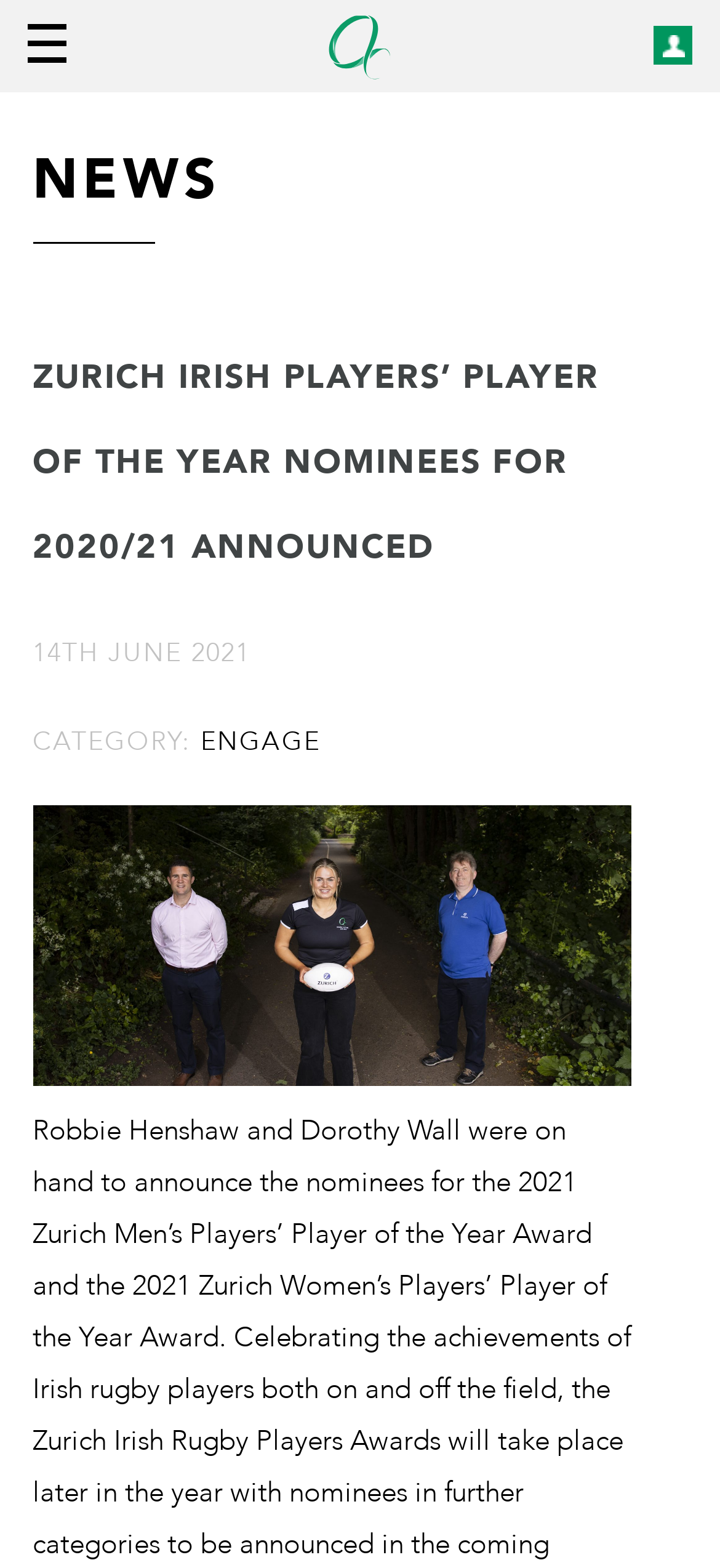Provide a one-word or brief phrase answer to the question:
What is the date of the announcement?

14TH JUNE 2021